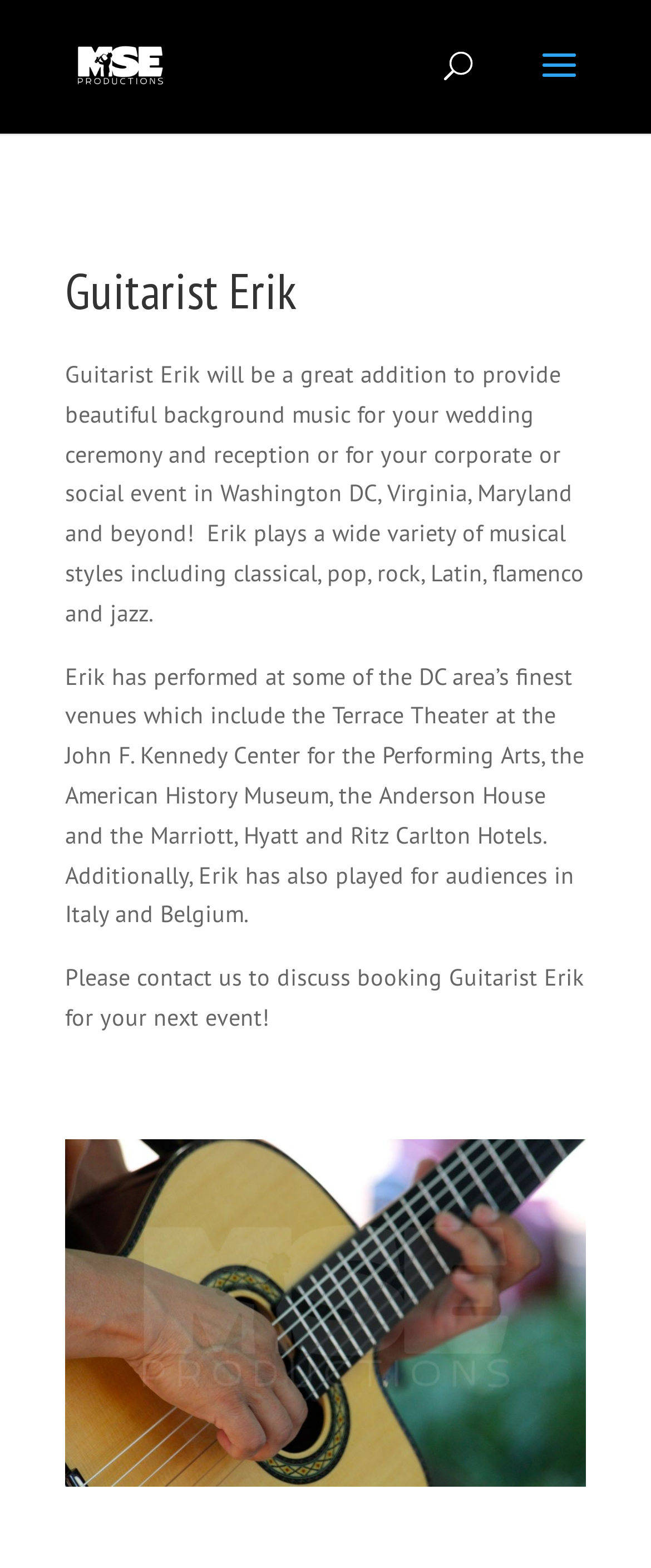Explain the webpage's design and content in an elaborate manner.

The webpage is about Guitarist Erik, a musician who provides background music for various events. At the top left of the page, there is a link to "MSE Productions" accompanied by an image with the same name. Below this, there is a search bar that spans across the top of the page. 

The main content of the page is divided into sections. The first section is a heading that reads "Guitarist Erik". Below this heading, there is a paragraph of text that describes Guitarist Erik's services, including the types of events he can perform at and the musical styles he plays. 

Further down, there is another paragraph that lists some of the notable venues where Guitarist Erik has performed, including the John F. Kennedy Center for the Performing Arts and several high-end hotels. 

The final section of text is a call to action, encouraging visitors to contact the website to book Guitarist Erik for their next event. Below this, there is a large image labeled "Solo Guitar", which takes up most of the bottom half of the page.